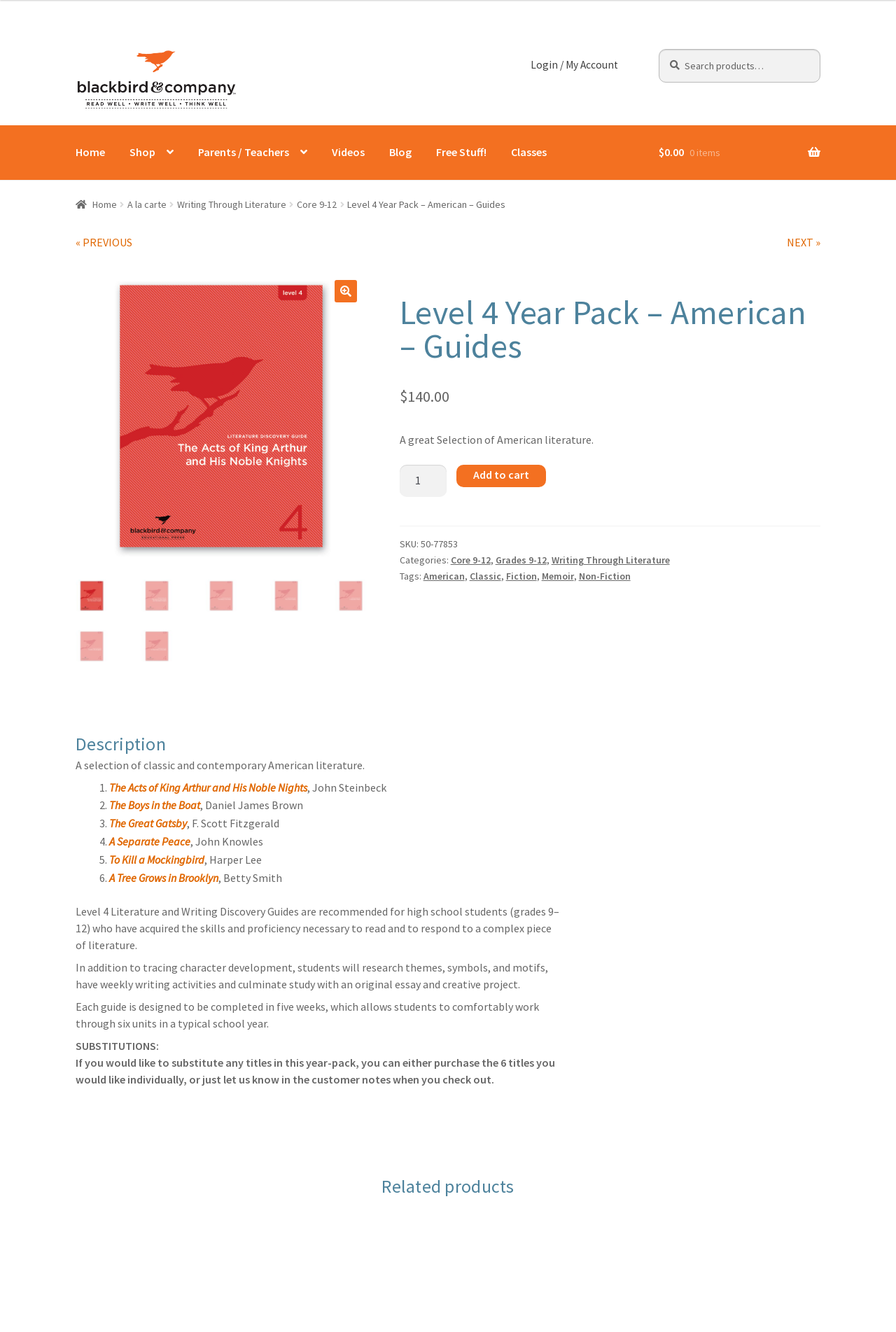What is the category of the product?
Based on the visual information, provide a detailed and comprehensive answer.

I found the category of the product by looking at the product information section, where it says 'Categories:' followed by 'Core 9-12', which is one of the categories.